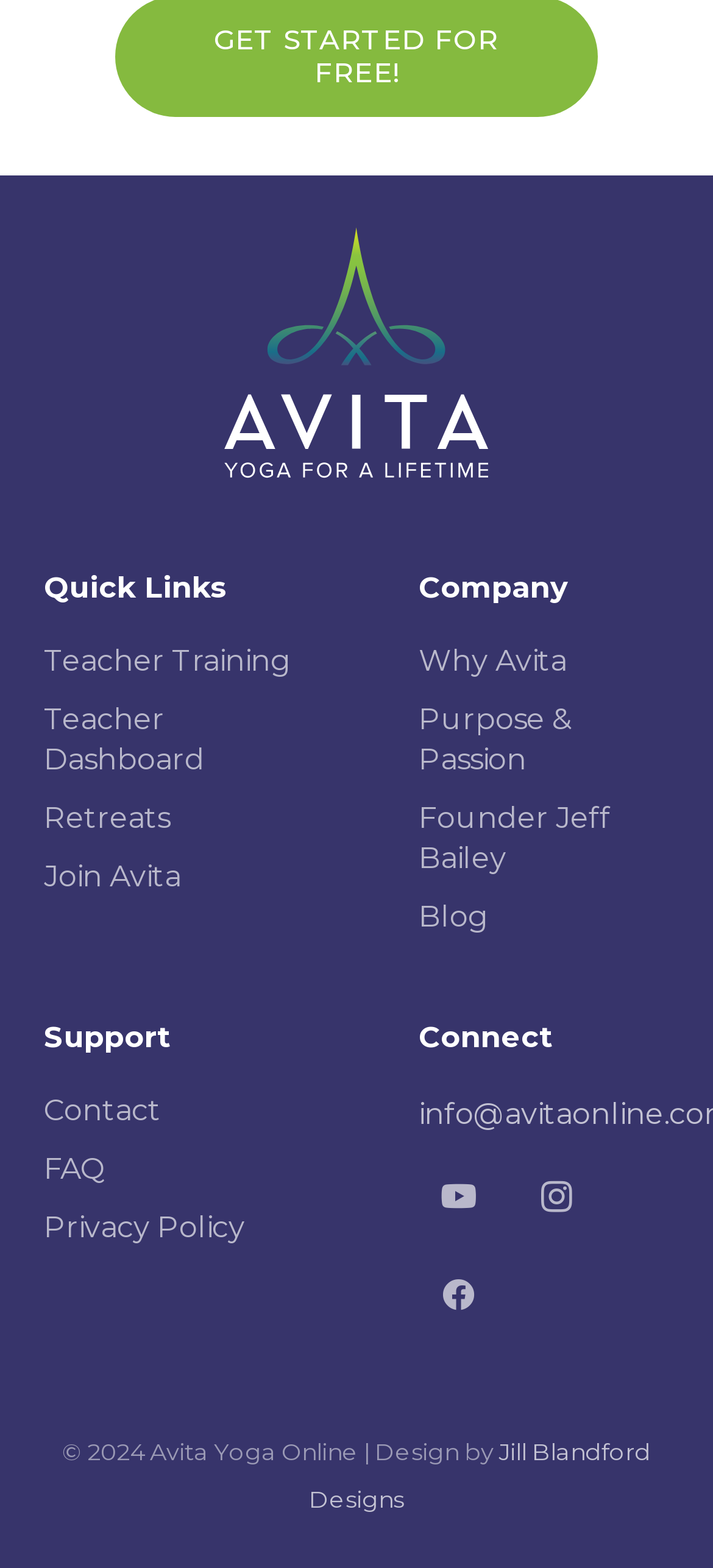Based on the image, provide a detailed response to the question:
What is the purpose of the 'Quick Links' section?

The 'Quick Links' section is located at the top of the webpage and contains links to various pages, such as 'Teacher Training', 'Teacher Dashboard', and 'Retreats', suggesting that it provides shortcuts to important pages on the website.